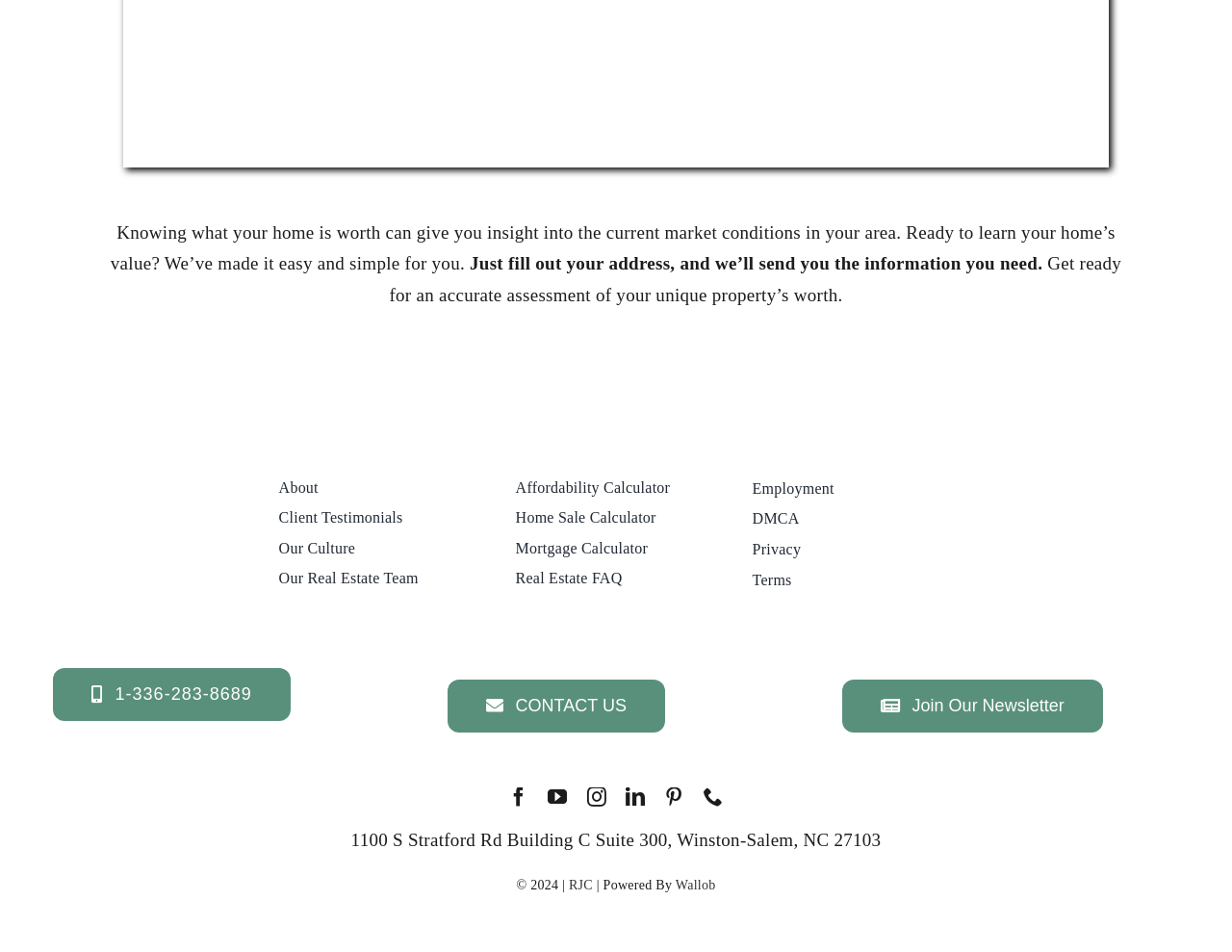Identify and provide the bounding box coordinates of the UI element described: "Real Estate FAQ". The coordinates should be formatted as [left, top, right, bottom], with each number being a float between 0 and 1.

[0.418, 0.59, 0.573, 0.622]